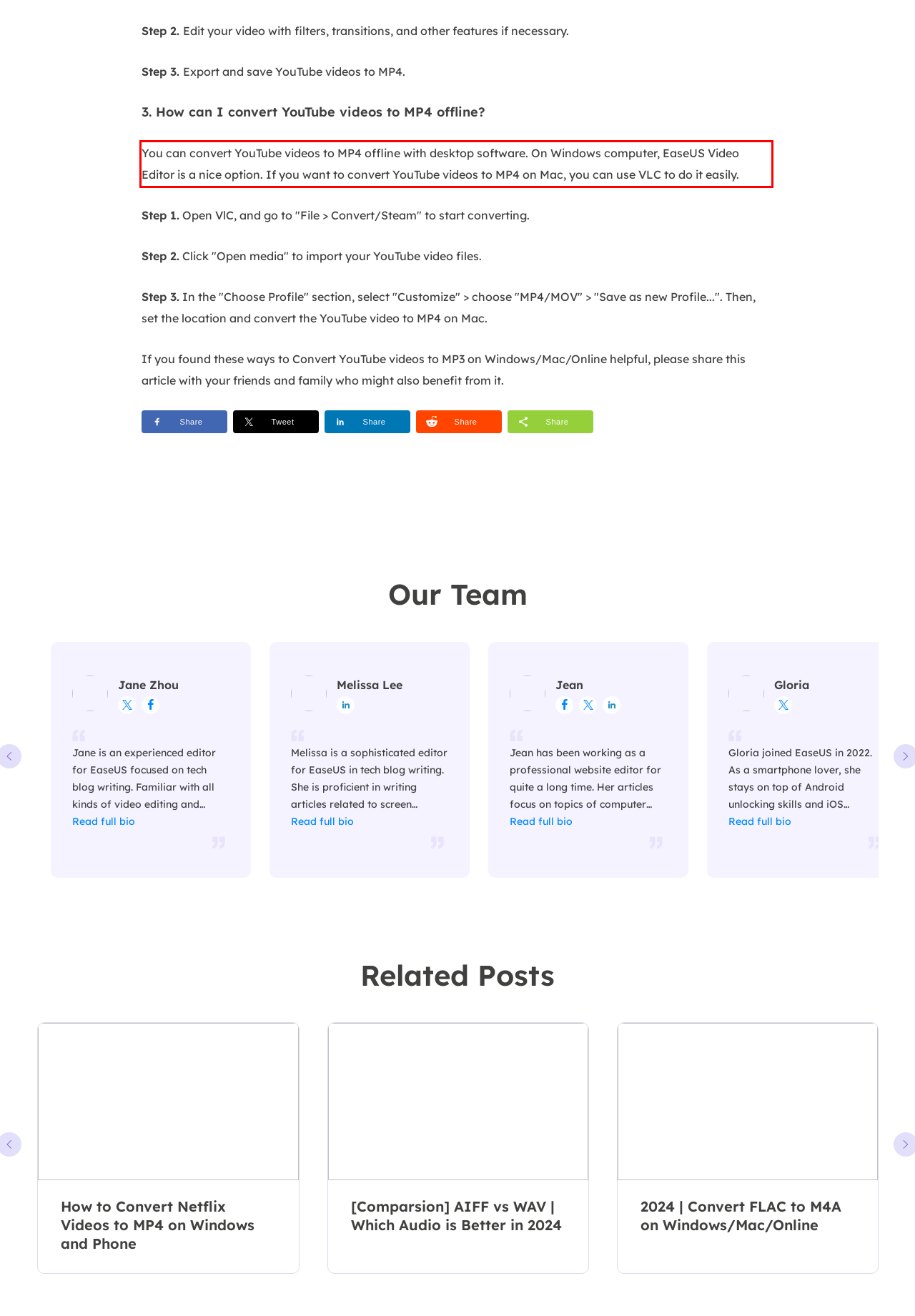The screenshot provided shows a webpage with a red bounding box. Apply OCR to the text within this red bounding box and provide the extracted content.

You can convert YouTube videos to MP4 offline with desktop software. On Windows computer, EaseUS Video Editor is a nice option. If you want to convert YouTube videos to MP4 on Mac, you can use VLC to do it easily.